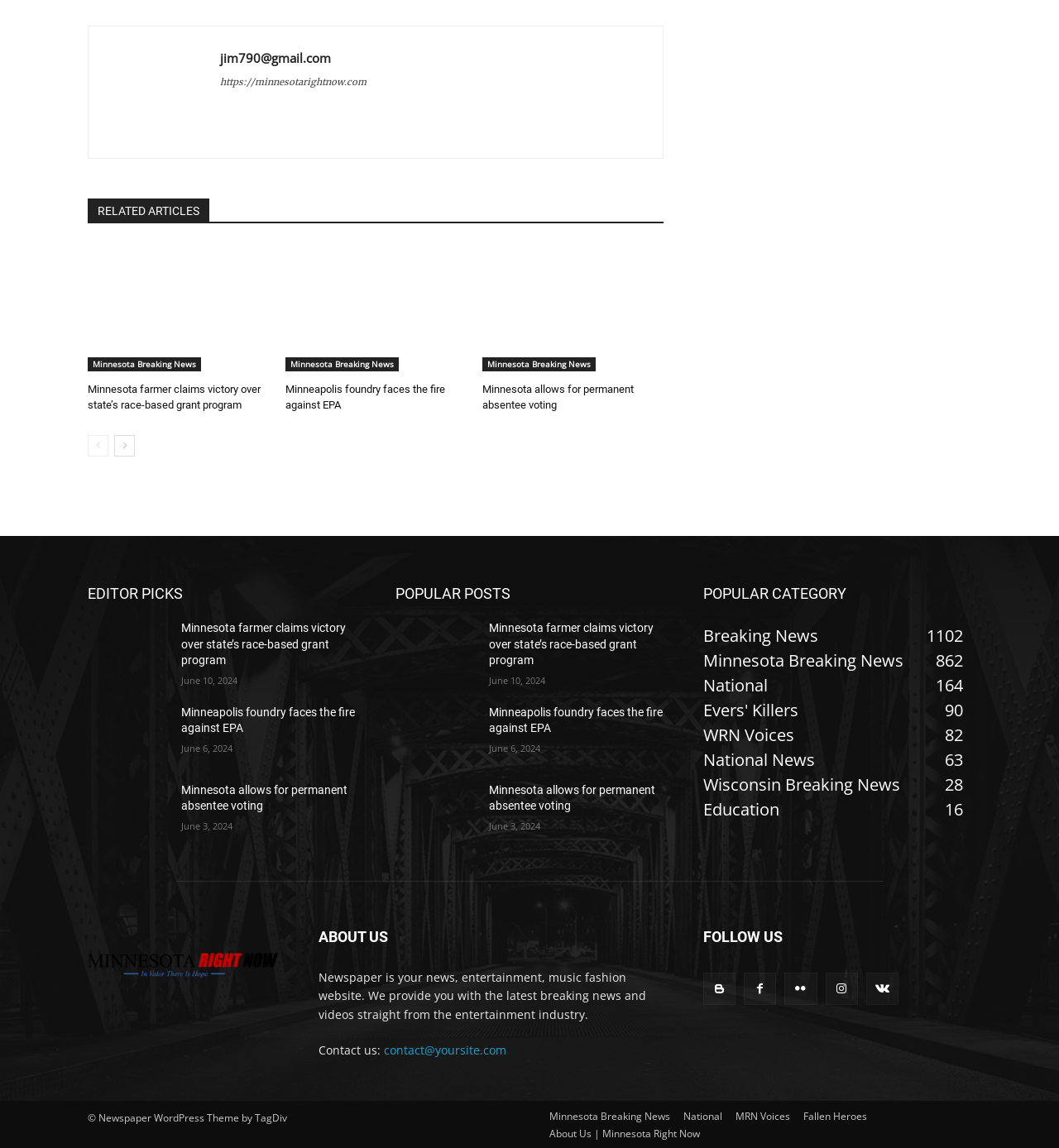How many categories are listed under 'POPULAR CATEGORY'?
Provide a detailed answer to the question using information from the image.

I counted the number of categories listed under the 'POPULAR CATEGORY' section, and there are 9 categories.